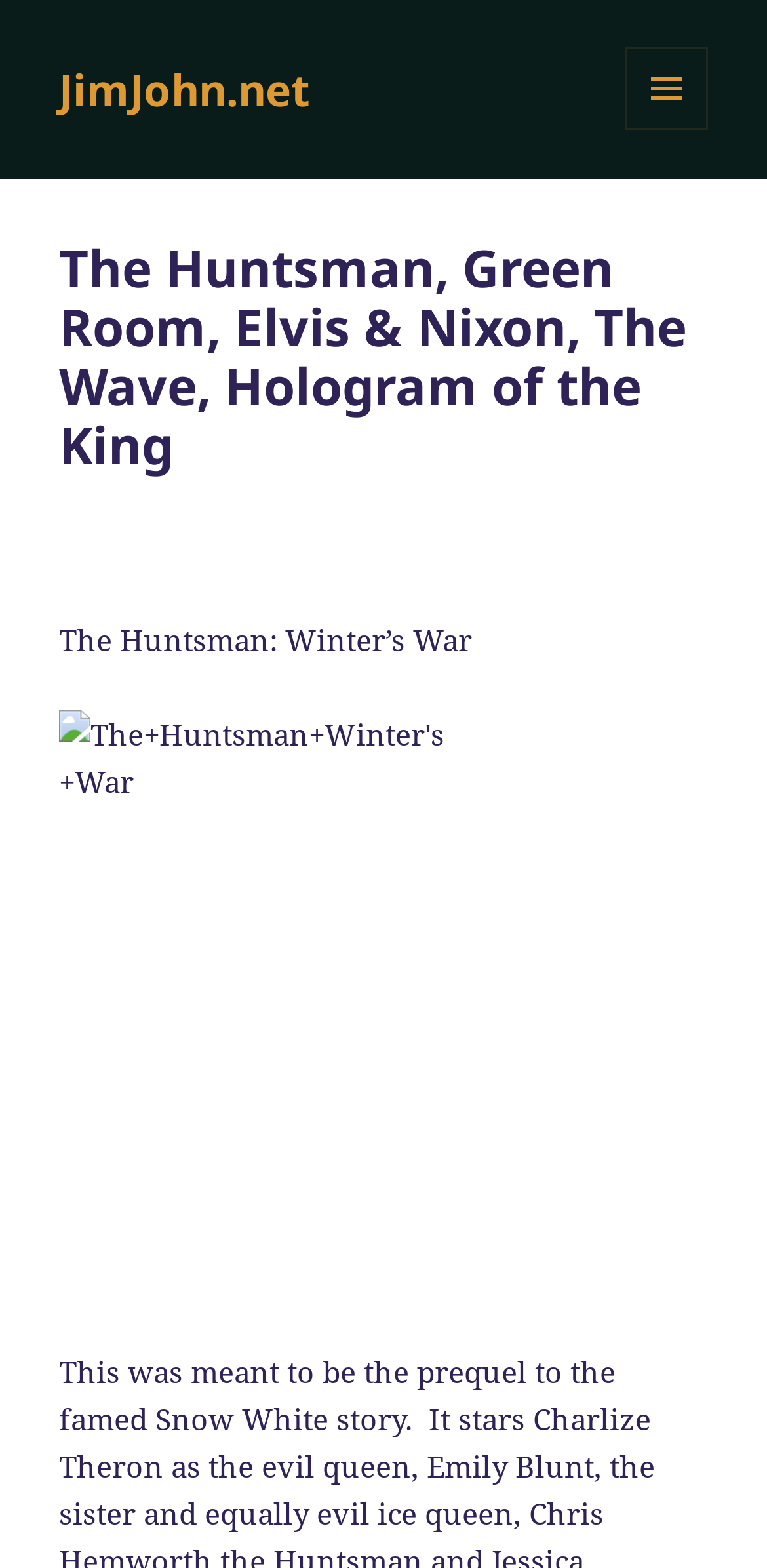Given the description: "JimJohn.net", determine the bounding box coordinates of the UI element. The coordinates should be formatted as four float numbers between 0 and 1, [left, top, right, bottom].

[0.077, 0.038, 0.405, 0.075]